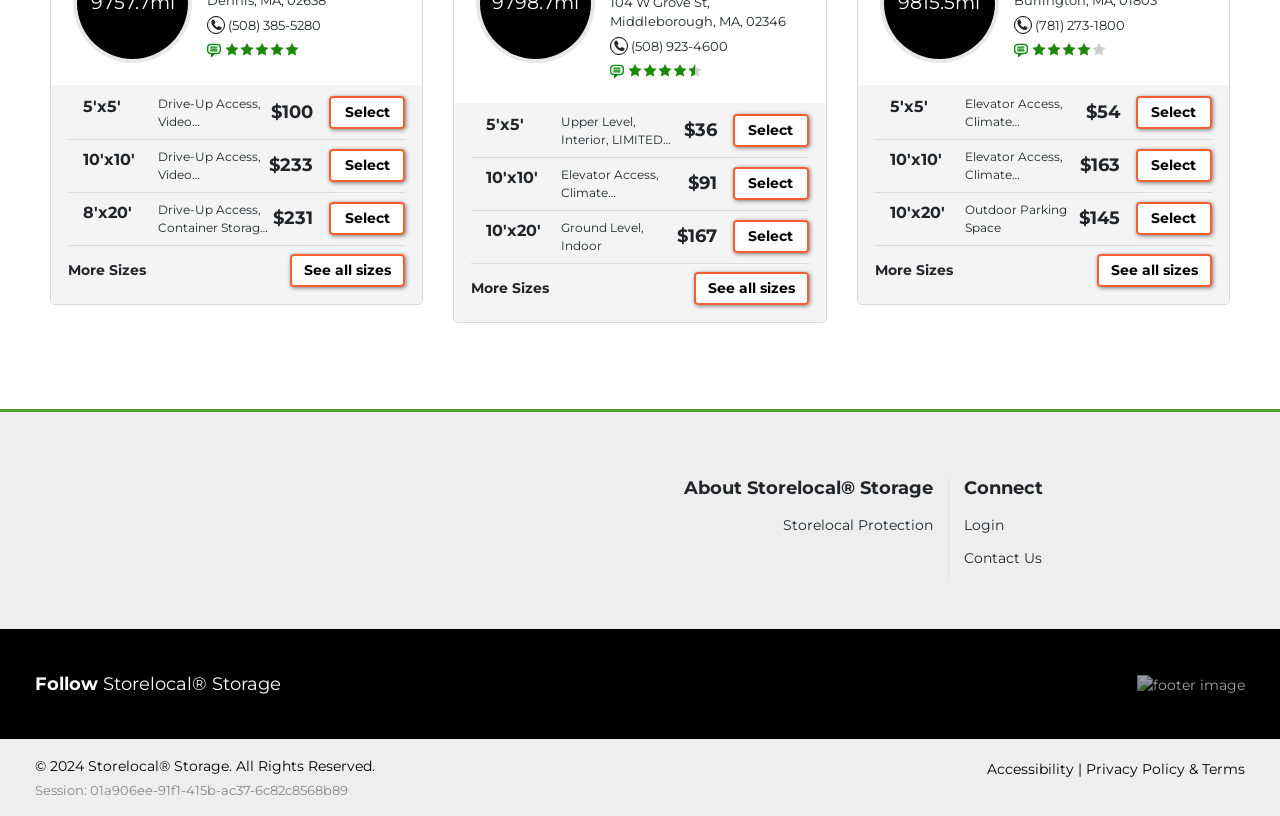Identify the bounding box coordinates of the region I need to click to complete this instruction: "Click to see all spaces of Dennis Mini Storage".

[0.227, 0.311, 0.317, 0.351]